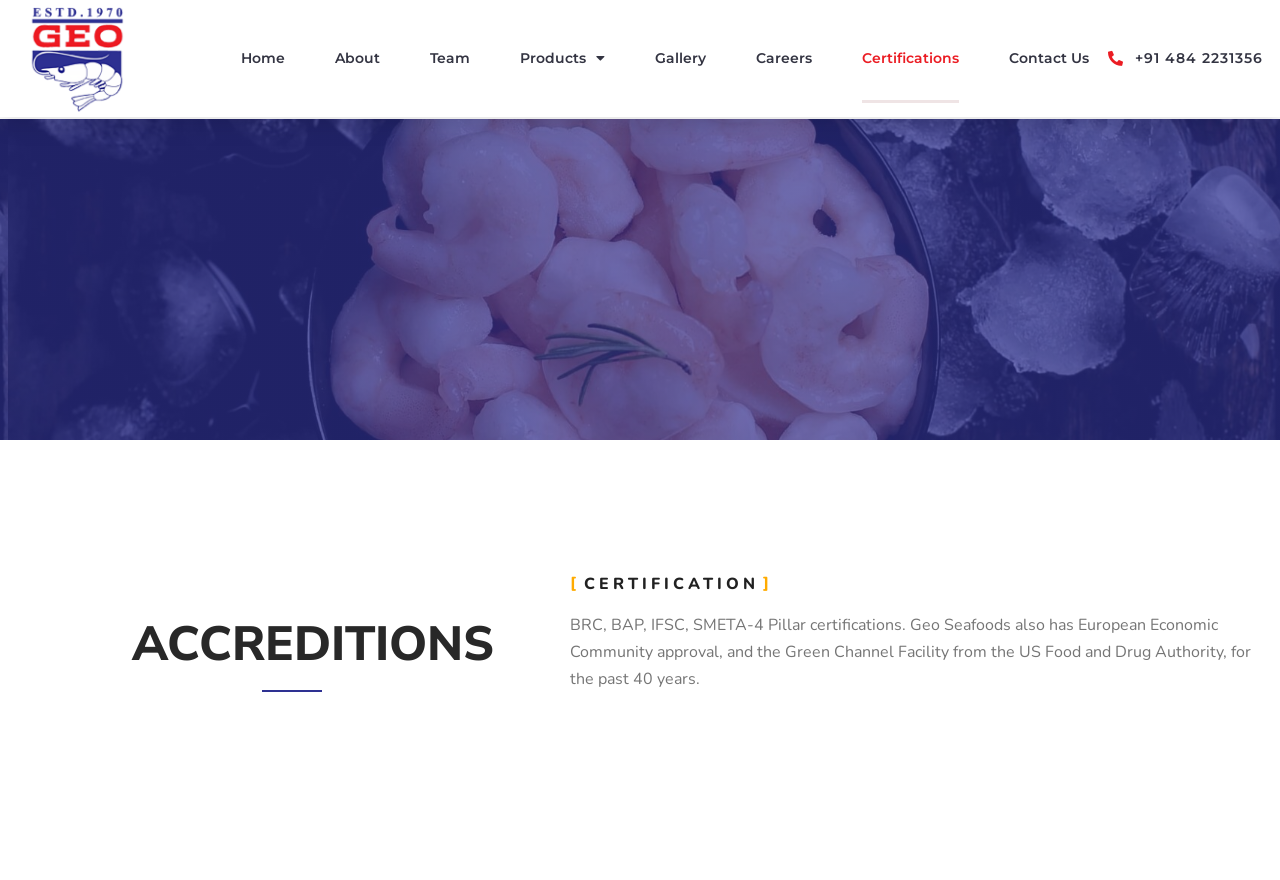How many main menu items are there on the webpage?
Provide an in-depth and detailed explanation in response to the question.

There are 7 main menu items on the webpage, including 'Home', 'About', 'Team', 'Products', 'Gallery', 'Careers', and 'Certifications', which are represented as link elements with distinct text and bounding box coordinates.